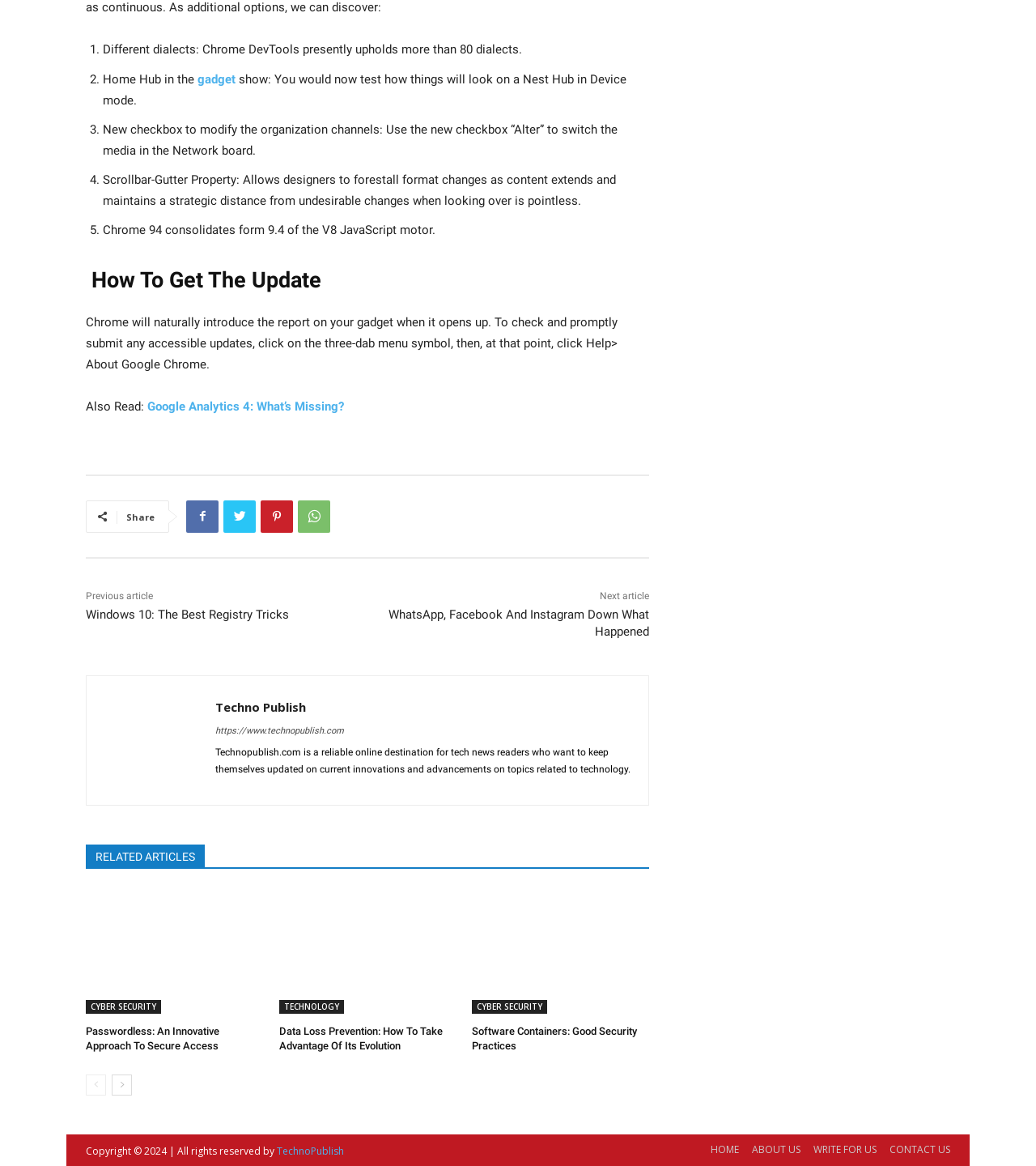Please provide the bounding box coordinates for the element that needs to be clicked to perform the instruction: "Go to the 'HOME' page". The coordinates must consist of four float numbers between 0 and 1, formatted as [left, top, right, bottom].

[0.686, 0.98, 0.713, 0.992]